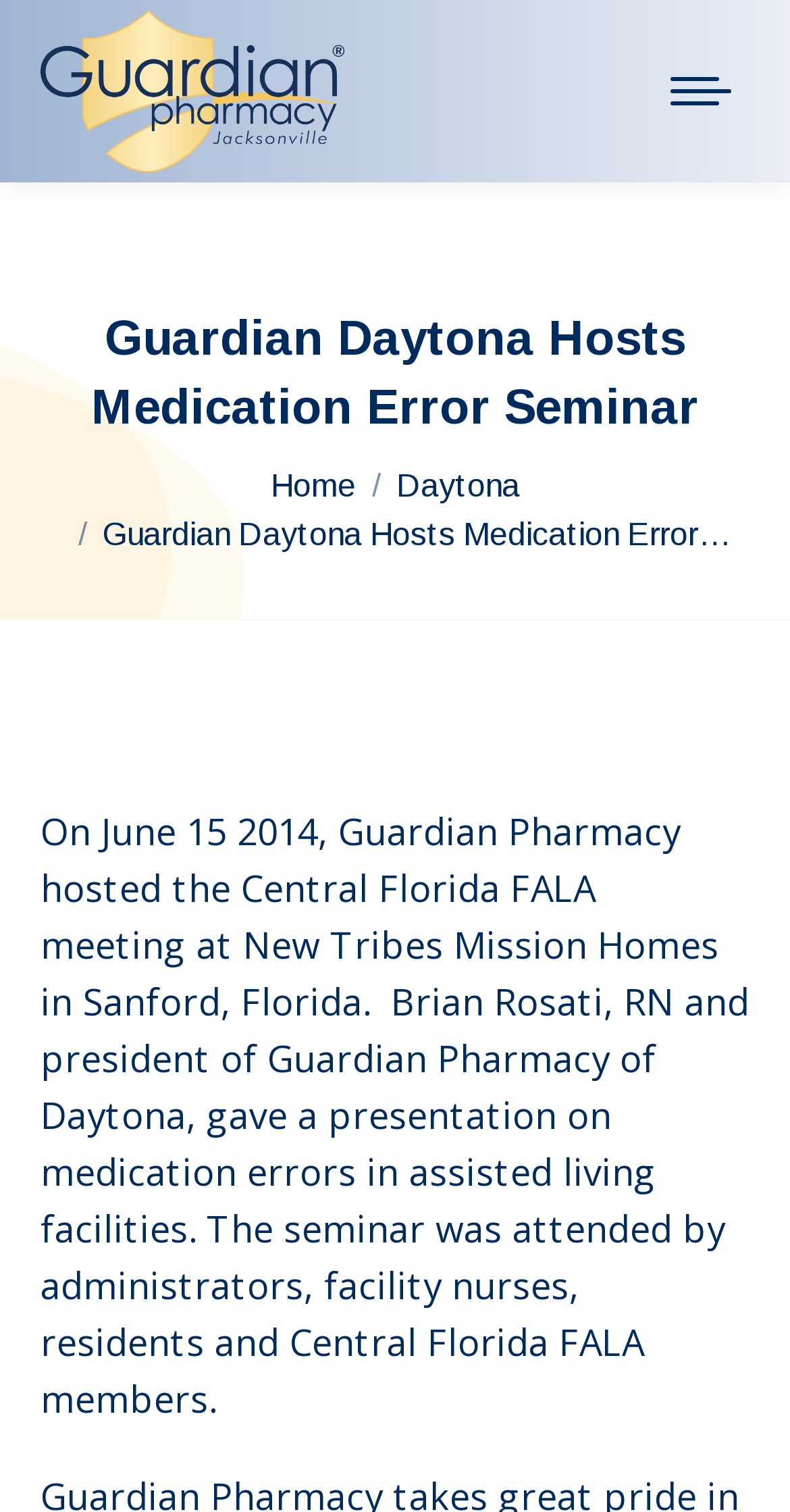Refer to the screenshot and give an in-depth answer to this question: What is the name of the pharmacy?

The name of the pharmacy can be determined by reading the text content of the webpage, specifically the link 'Guardian Pharmacy of Jacksonville' and the image 'Guardian Pharmacy of Jacksonville'.